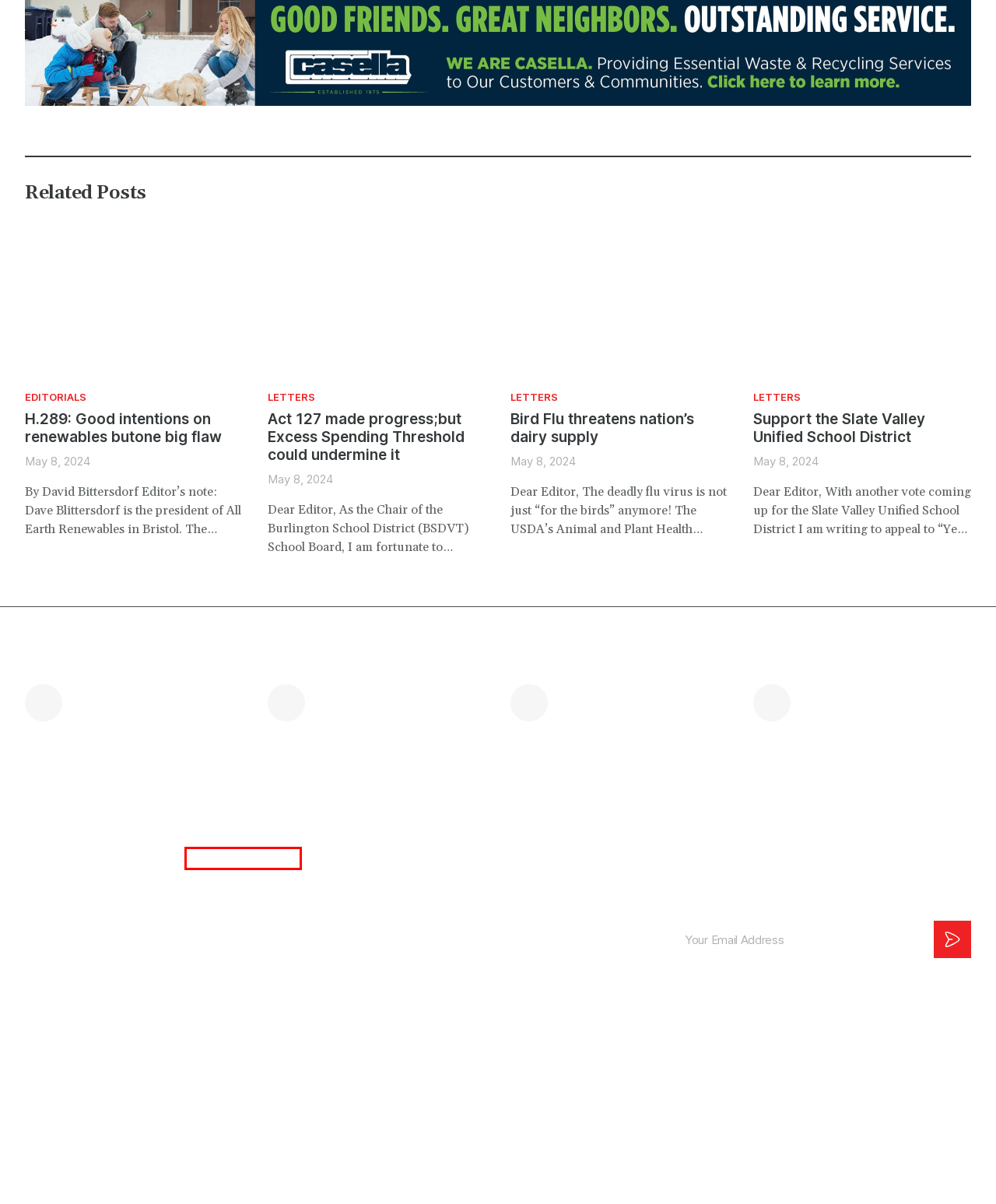You have a screenshot of a webpage with a red bounding box around an element. Select the webpage description that best matches the new webpage after clicking the element within the red bounding box. Here are the descriptions:
A. Editorials - Mountain Times
B. Privacy Policy - Mountain Times
C. Bird Flu threatens nation’s dairy supply - Mountain Times
D. Community Calendar - Mountain Times
E. H.289: Good intentions on renewables butone big flaw - Mountain Times
F. Support the Slate Valley Unified School District - Mountain Times
G. Act 127 made progress;but Excess Spending Threshold could undermine it - Mountain Times
H. Letters - Mountain Times

D